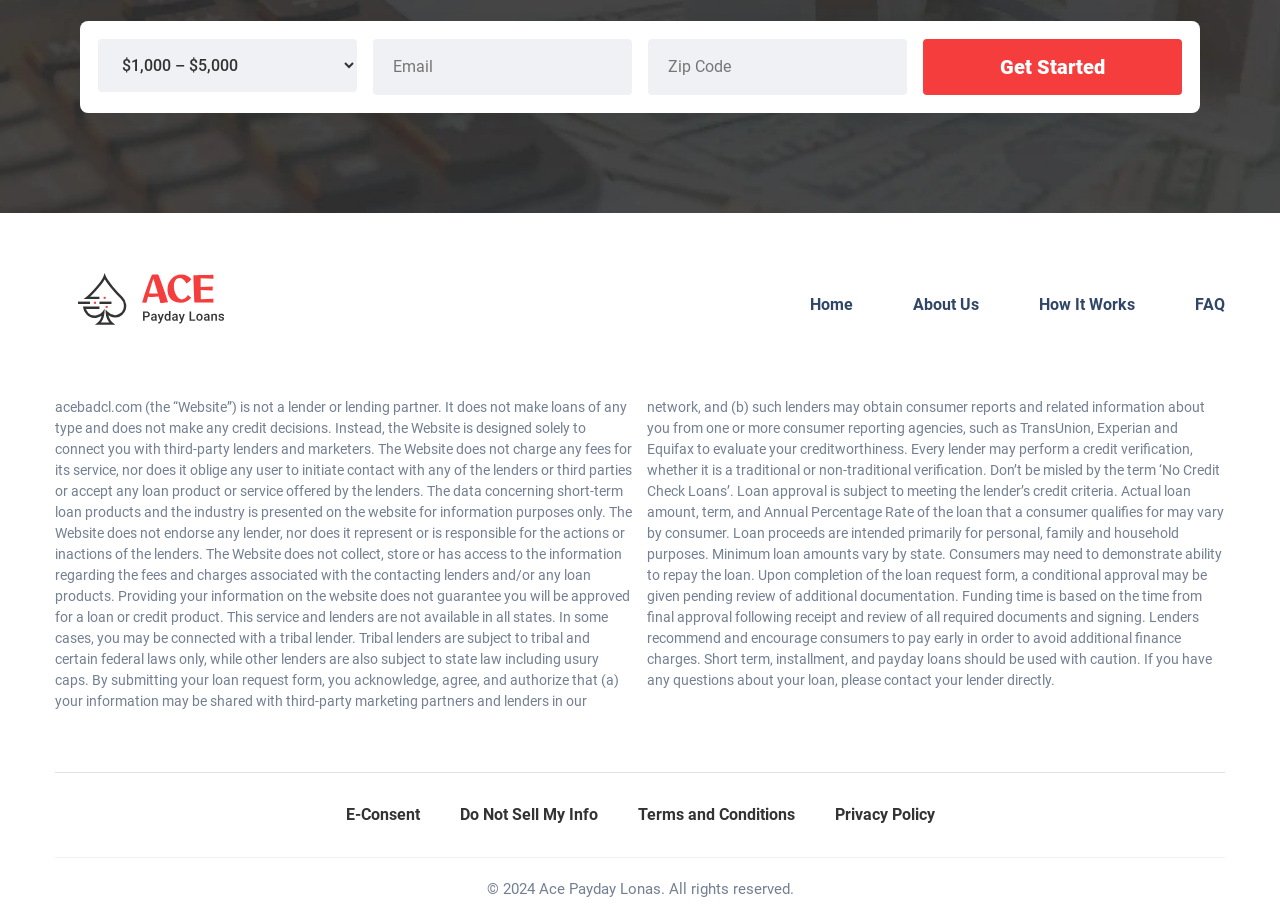What is the logo of the website?
Offer a detailed and full explanation in response to the question.

The logo is an image located at the top of the webpage, and it is described as the 'Ace Payday Loans logo'.